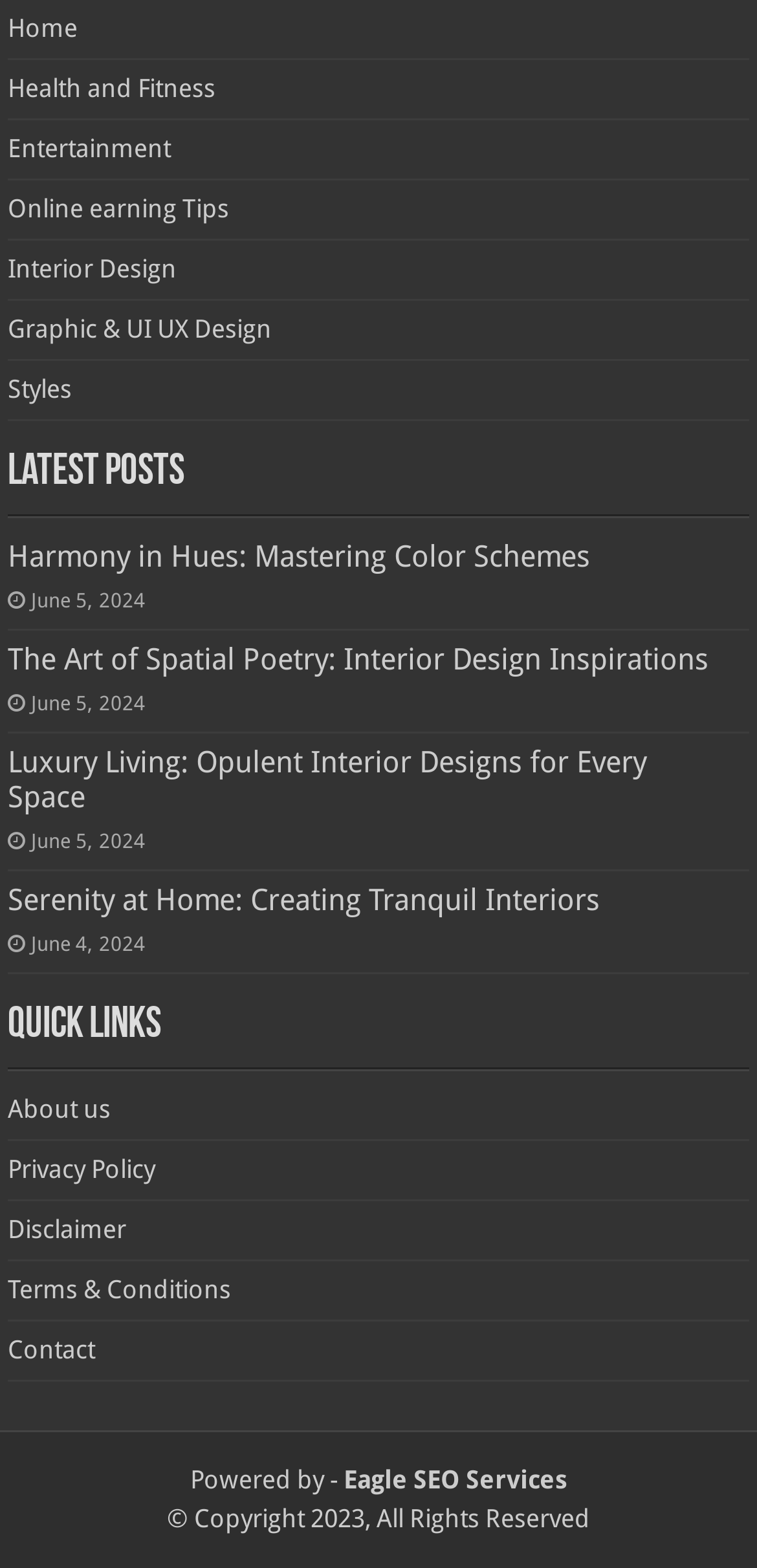Indicate the bounding box coordinates of the element that needs to be clicked to satisfy the following instruction: "Read the 'Harmony in Hues: Mastering Color Schemes' article". The coordinates should be four float numbers between 0 and 1, i.e., [left, top, right, bottom].

[0.01, 0.344, 0.779, 0.366]